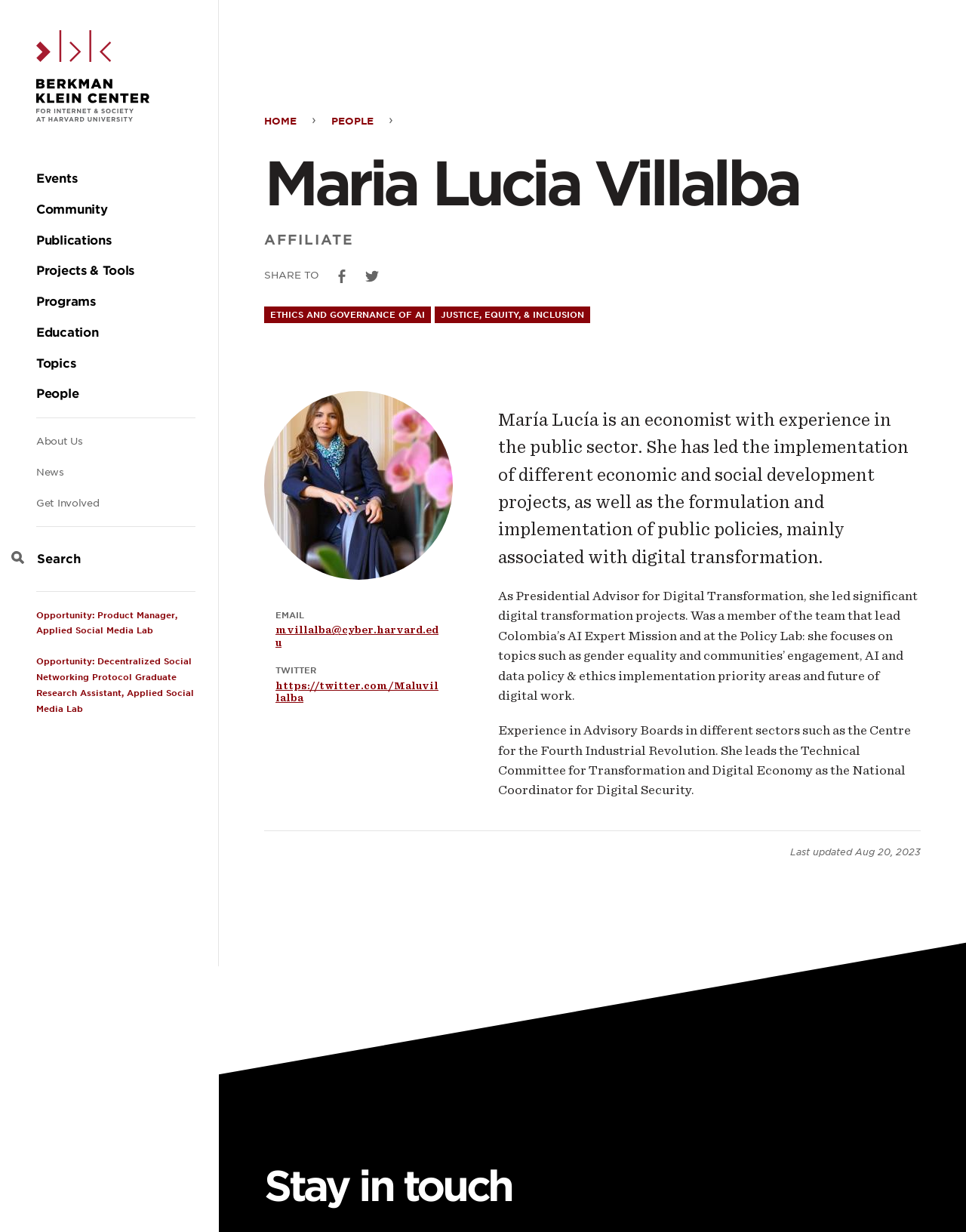Identify and extract the main heading of the webpage.

Maria Lucia Villalba